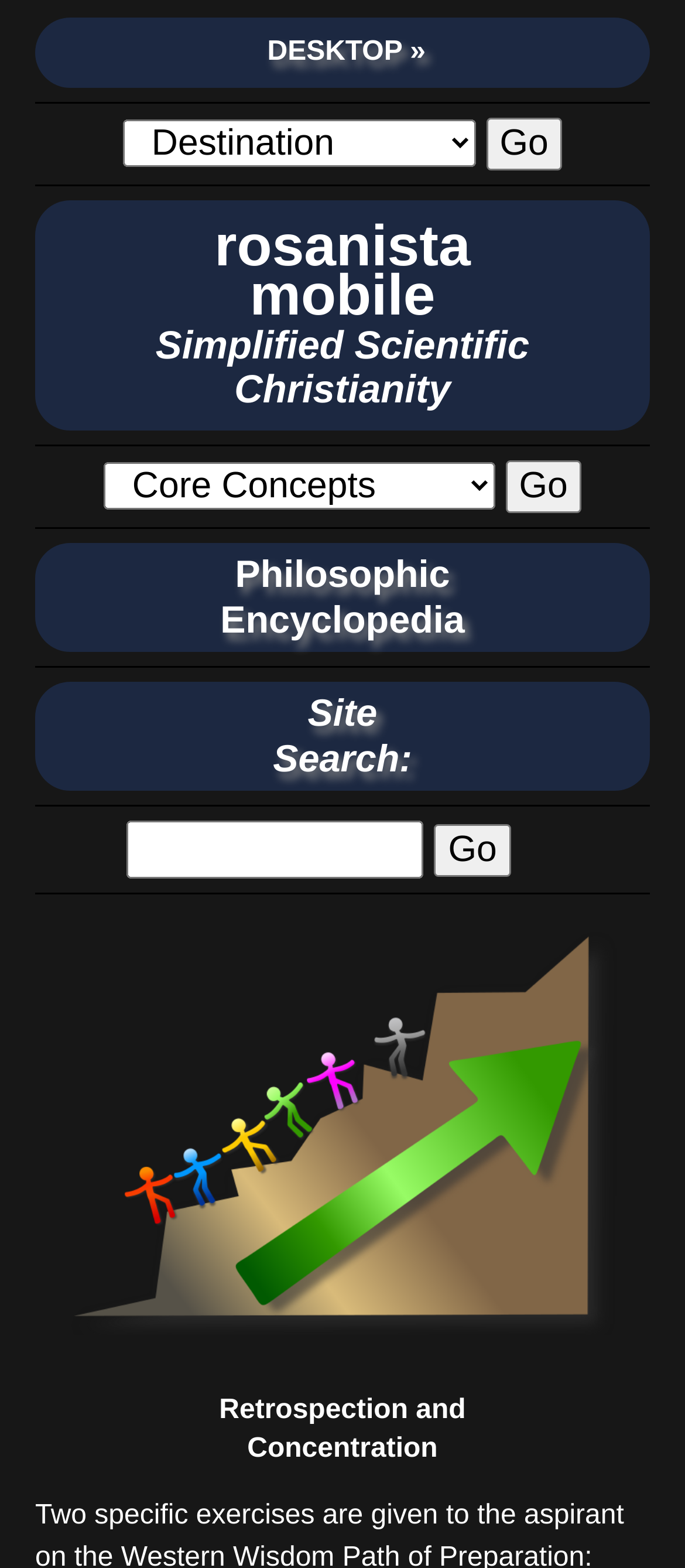Give a one-word or one-phrase response to the question: 
What is the category below 'Philosophic'?

Encyclopedia